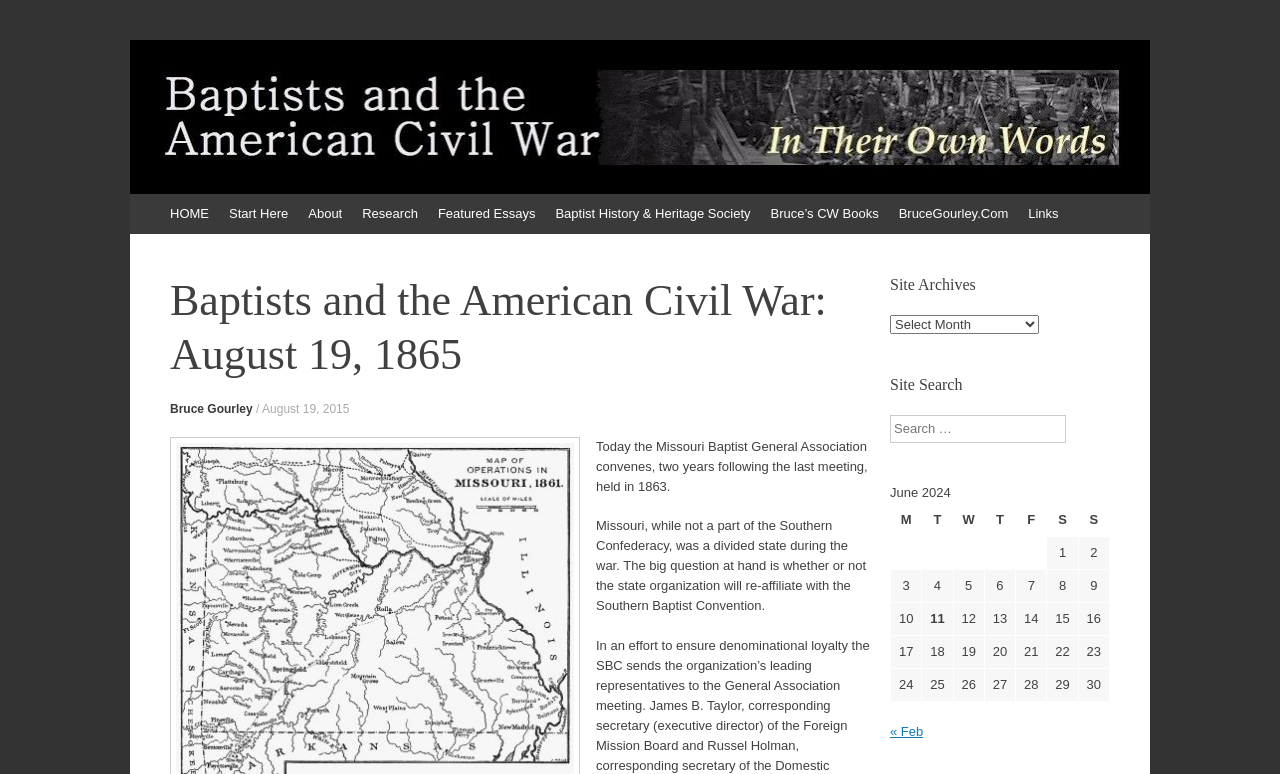Specify the bounding box coordinates of the region I need to click to perform the following instruction: "Search for something". The coordinates must be four float numbers in the range of 0 to 1, i.e., [left, top, right, bottom].

[0.695, 0.536, 0.833, 0.572]